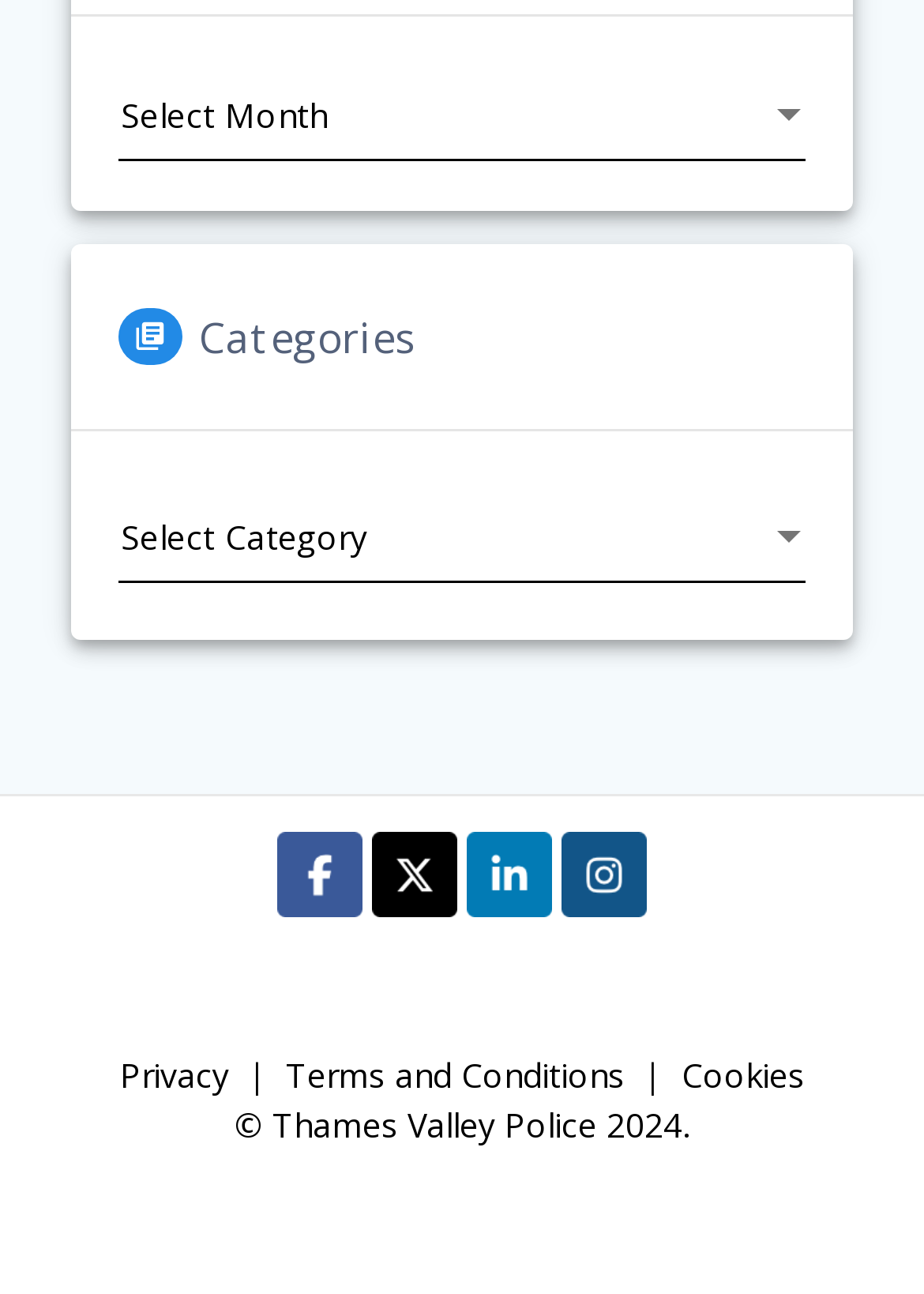Please identify the bounding box coordinates of the area I need to click to accomplish the following instruction: "Select an archive".

[0.128, 0.051, 0.872, 0.125]